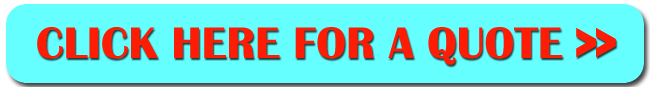What is the purpose of the call-to-action button?
Based on the visual information, provide a detailed and comprehensive answer.

The caption explains that the button is designed to encourage users to take action and get a quote related to coving installation services, implying that the purpose of the button is to facilitate the quote retrieval process.